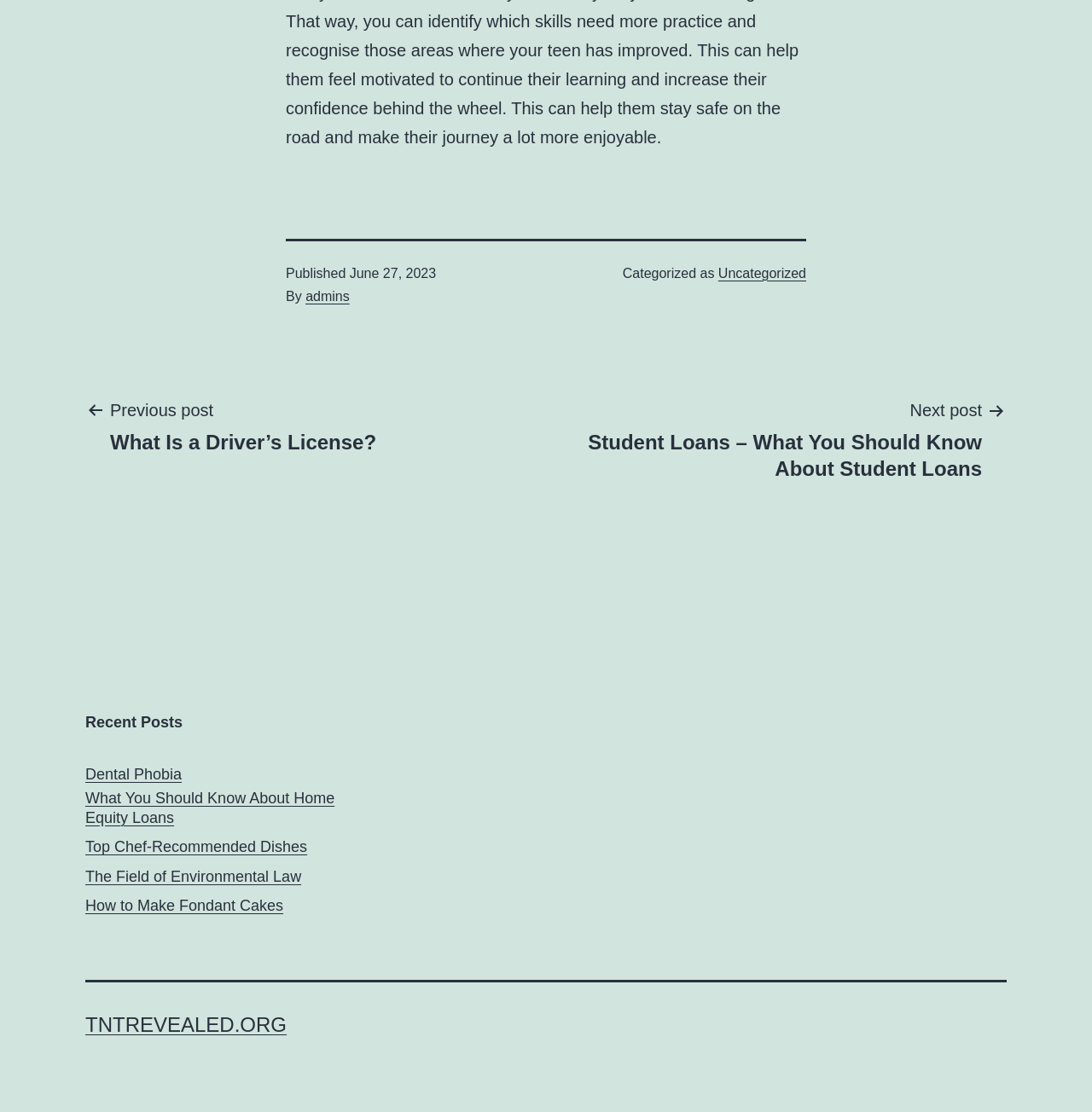Please identify the coordinates of the bounding box for the clickable region that will accomplish this instruction: "Check out the next post".

[0.508, 0.356, 0.922, 0.434]